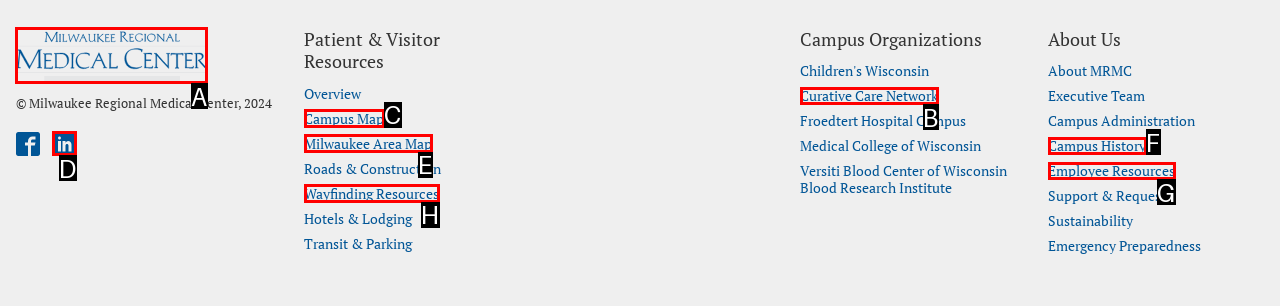For the task "Visit Milwaukee Regional Medical Center", which option's letter should you click? Answer with the letter only.

A